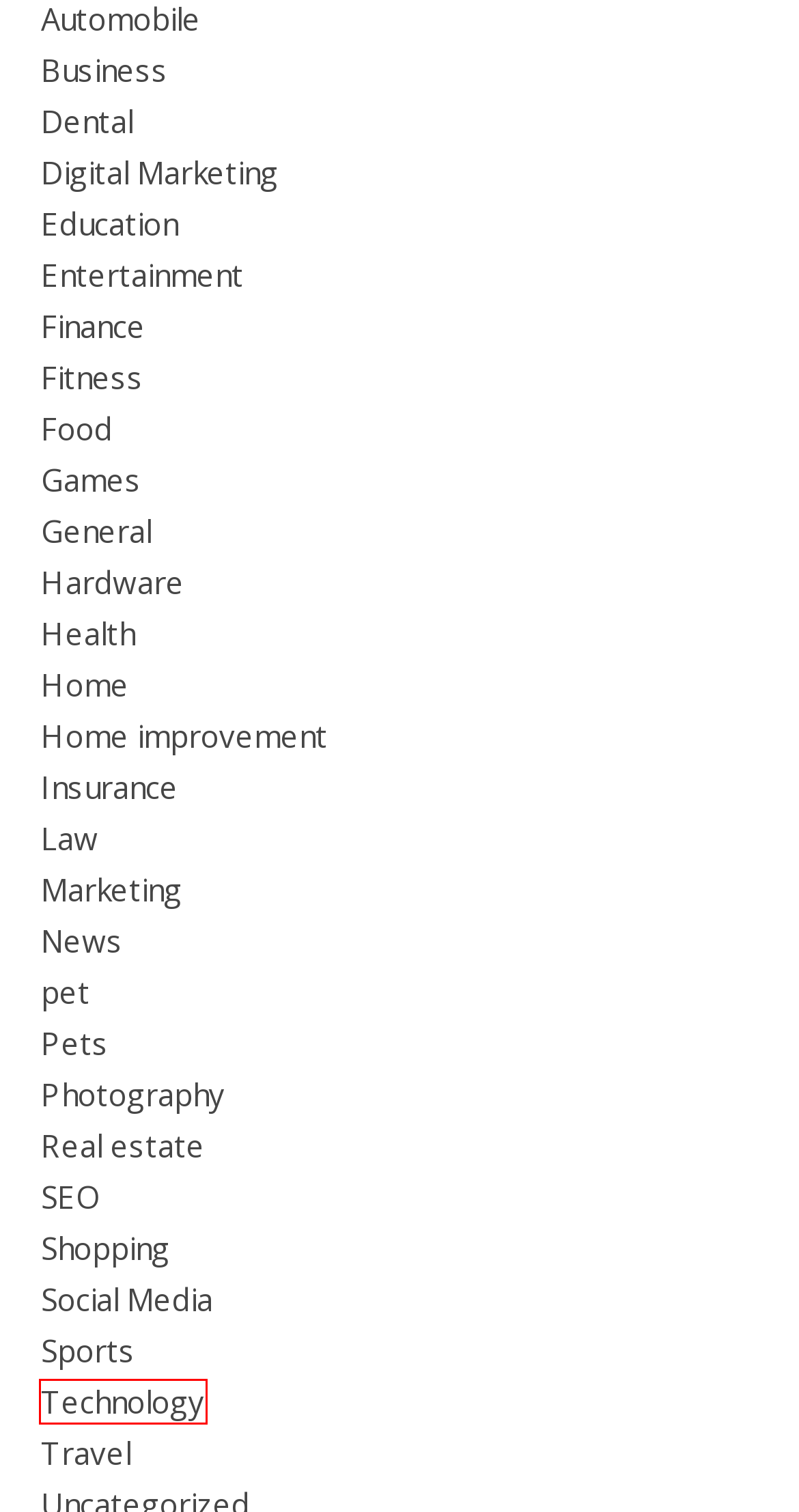Review the webpage screenshot provided, noting the red bounding box around a UI element. Choose the description that best matches the new webpage after clicking the element within the bounding box. The following are the options:
A. Shopping – Teucro
B. Real estate – Teucro
C. Hardware – Teucro
D. Fitness – Teucro
E. Home improvement – Teucro
F. Pets – Teucro
G. Technology – Teucro
H. Sports – Teucro

G